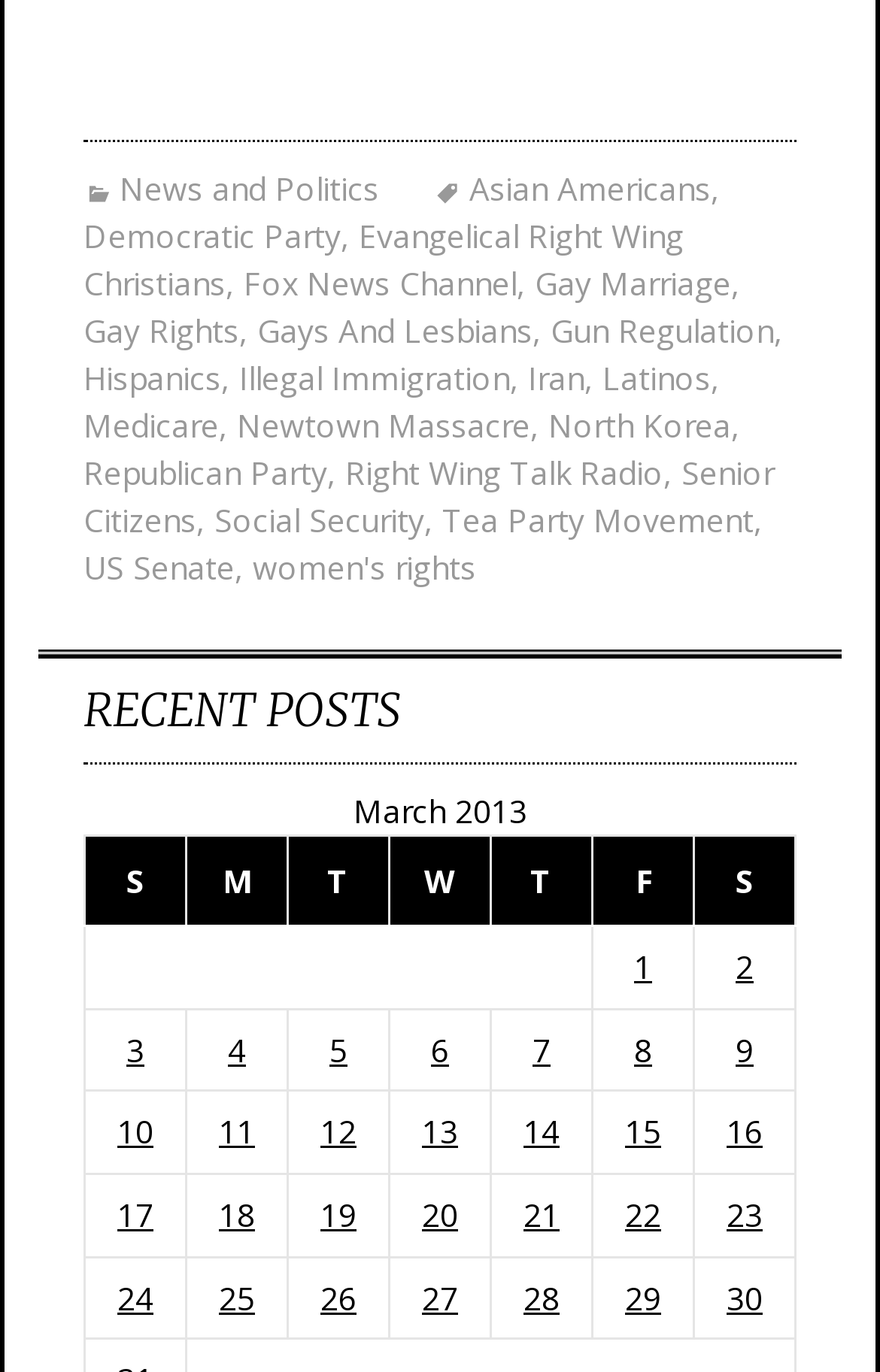How many links are in the footer?
From the image, respond with a single word or phrase.

17